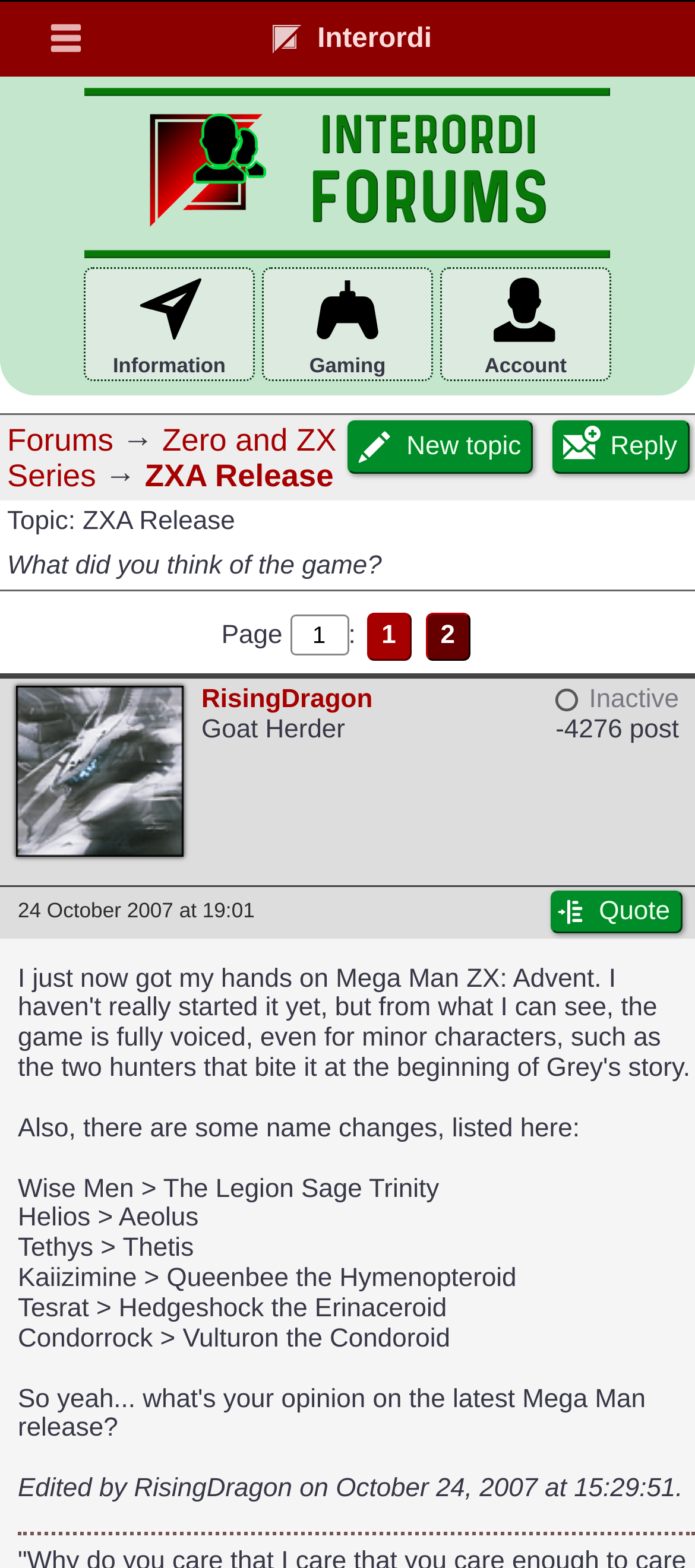Locate the bounding box coordinates of the element I should click to achieve the following instruction: "Click on the 'New topic' link".

[0.5, 0.268, 0.768, 0.302]